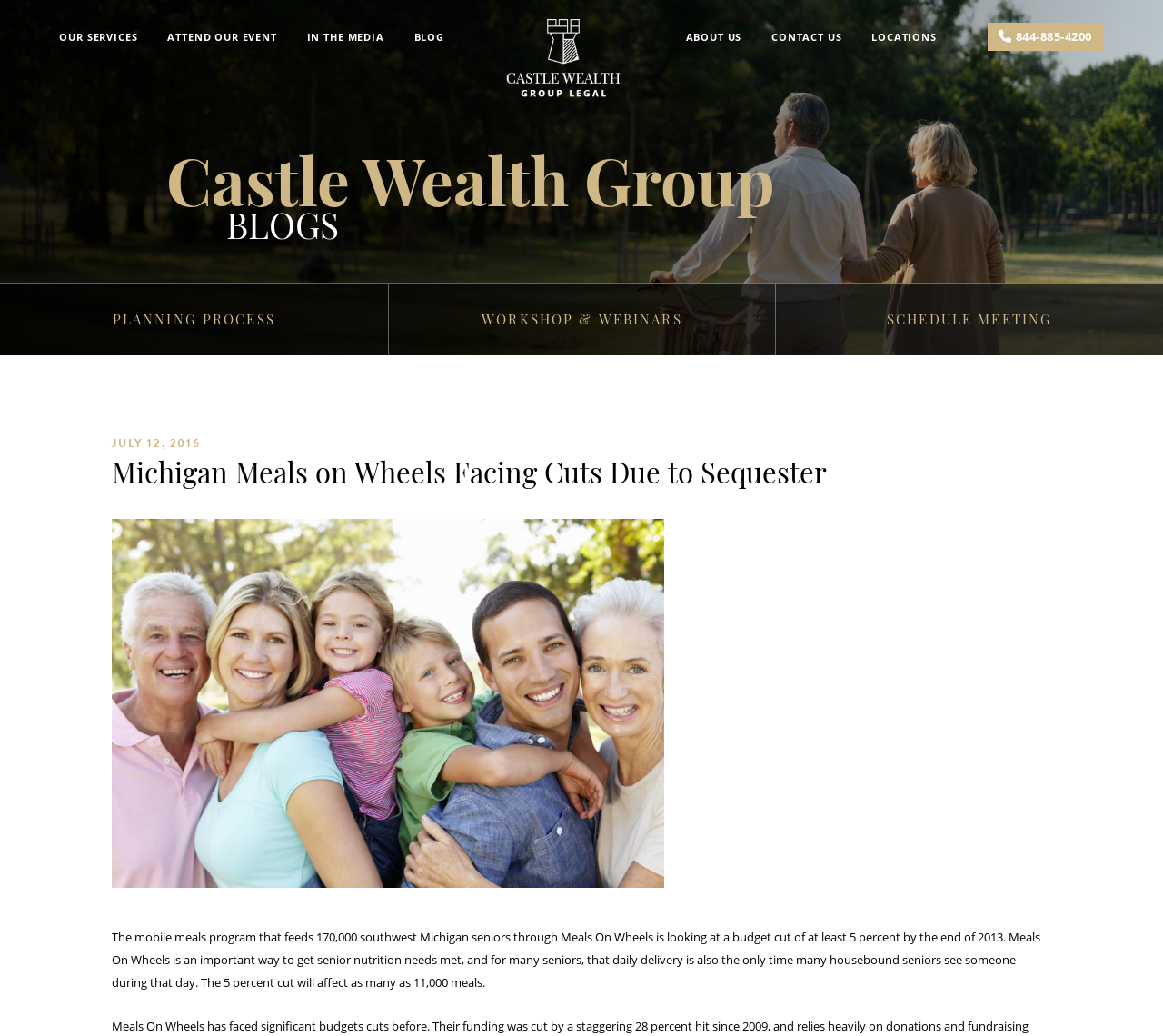Please determine the bounding box coordinates of the element's region to click for the following instruction: "click on NEWS".

None